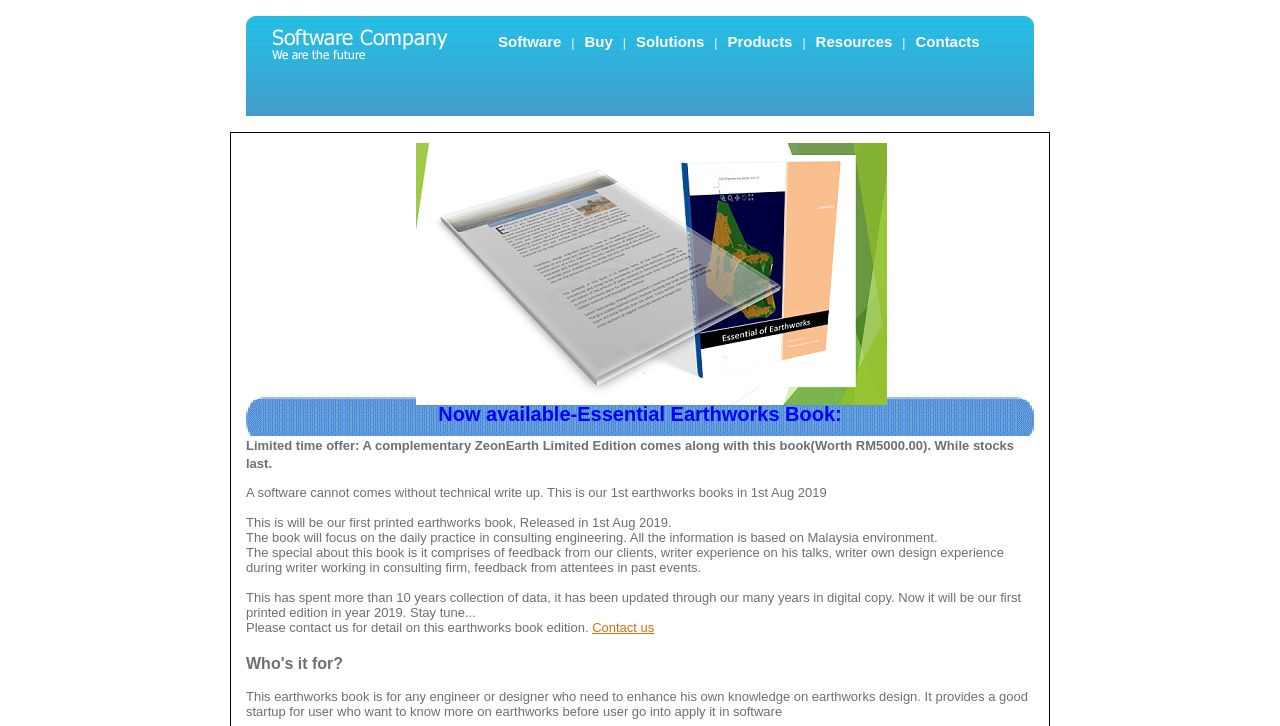Highlight the bounding box coordinates of the element you need to click to perform the following instruction: "Contact us for more information."

[0.463, 0.854, 0.511, 0.875]